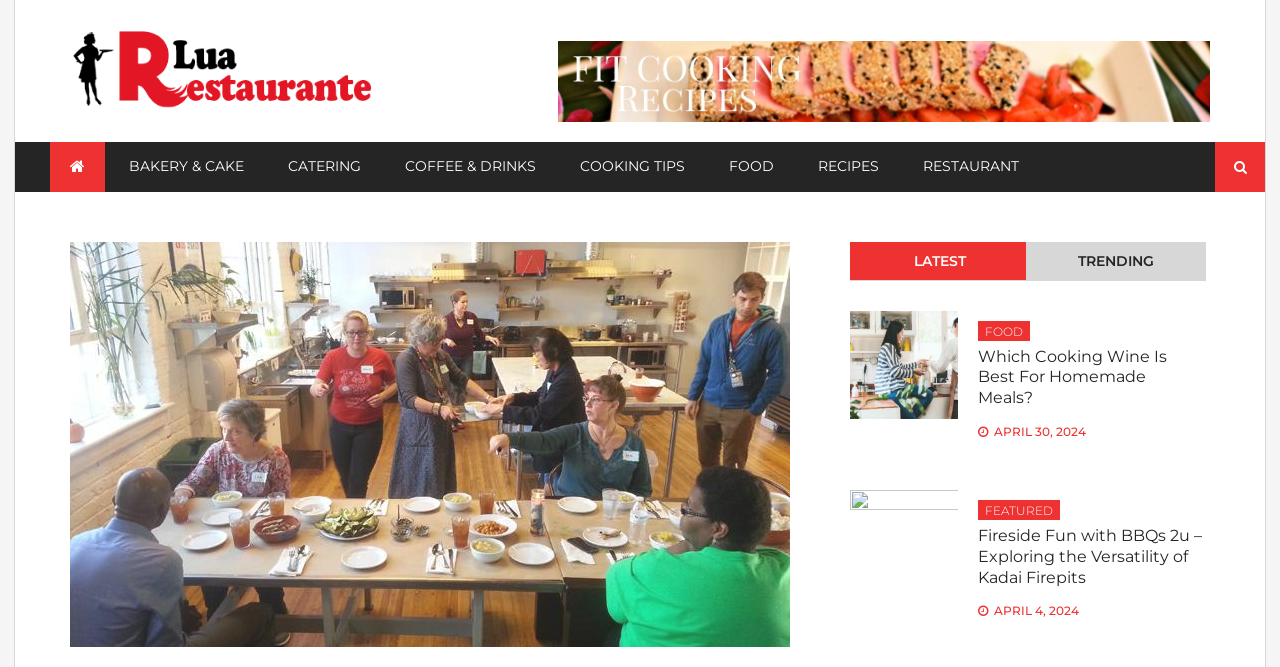How many categories are listed in the top navigation bar?
Use the screenshot to answer the question with a single word or phrase.

6